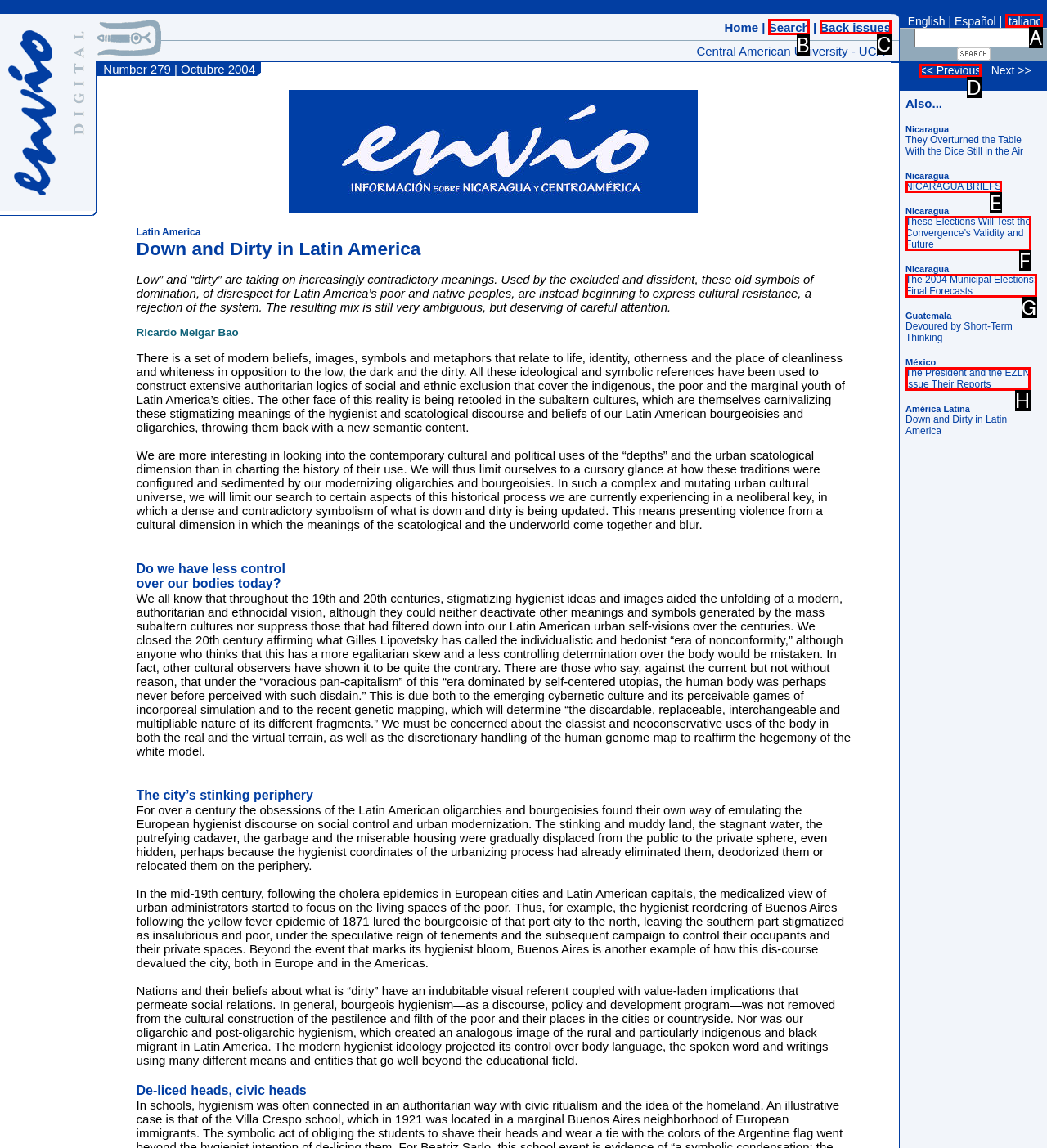From the given options, choose the one to complete the task: Click on the 'Search' link
Indicate the letter of the correct option.

B